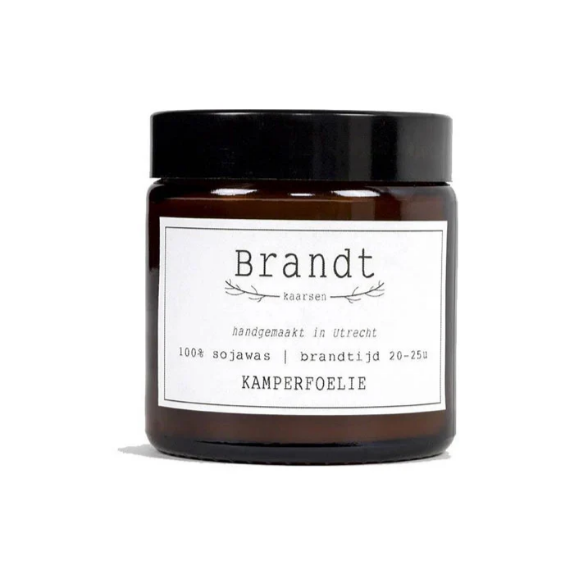Using the information in the image, give a comprehensive answer to the question: 
What is the meaning of 'kaarsen' in Dutch?

The label on the candle jar features the word 'kaarsen', which is a Dutch word that translates to 'candles' in English, indicating the product type.